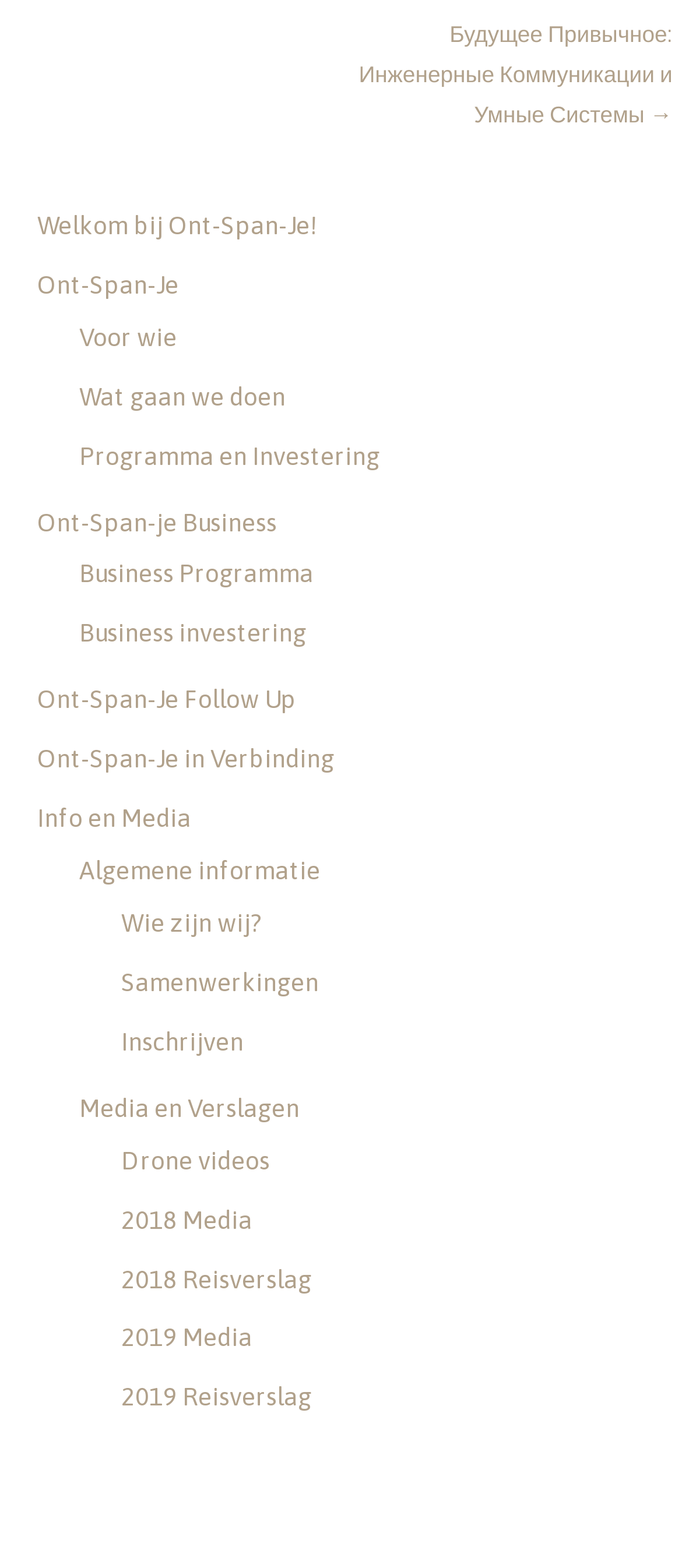Given the element description: "Wat gaan we doen", predict the bounding box coordinates of the UI element it refers to, using four float numbers between 0 and 1, i.e., [left, top, right, bottom].

[0.116, 0.244, 0.419, 0.262]